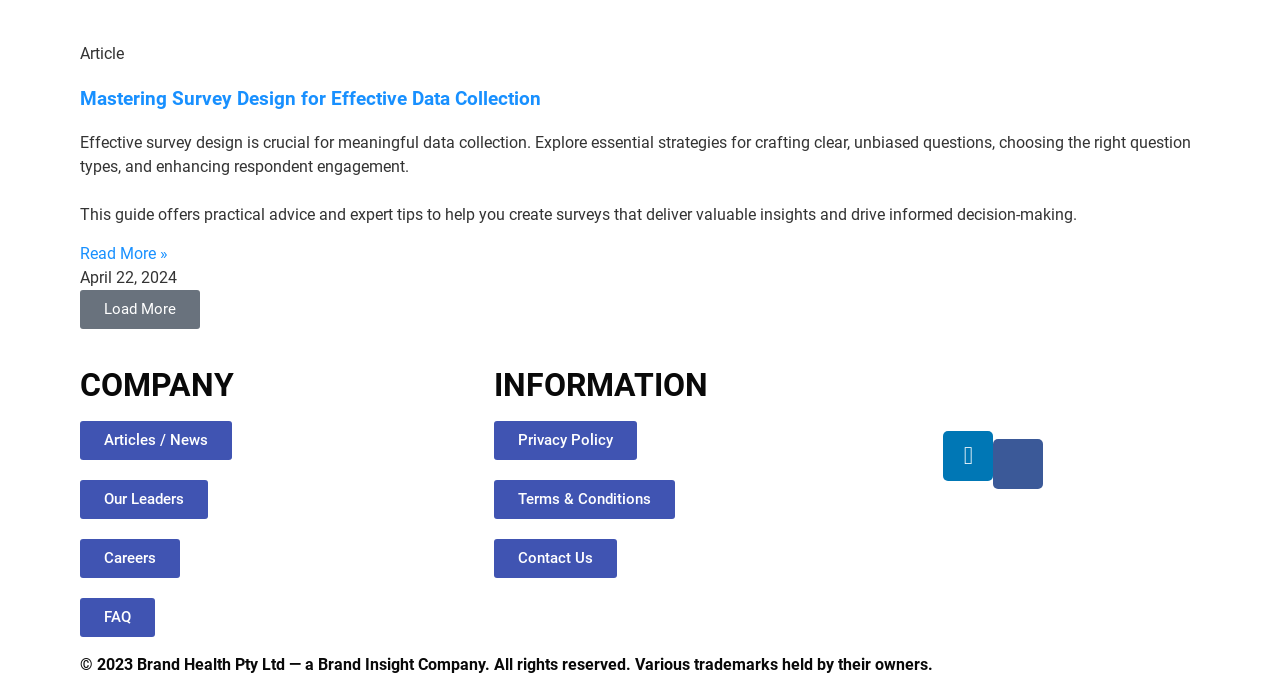Can you identify the bounding box coordinates of the clickable region needed to carry out this instruction: 'Visit the company page'? The coordinates should be four float numbers within the range of 0 to 1, stated as [left, top, right, bottom].

[0.062, 0.54, 0.371, 0.587]